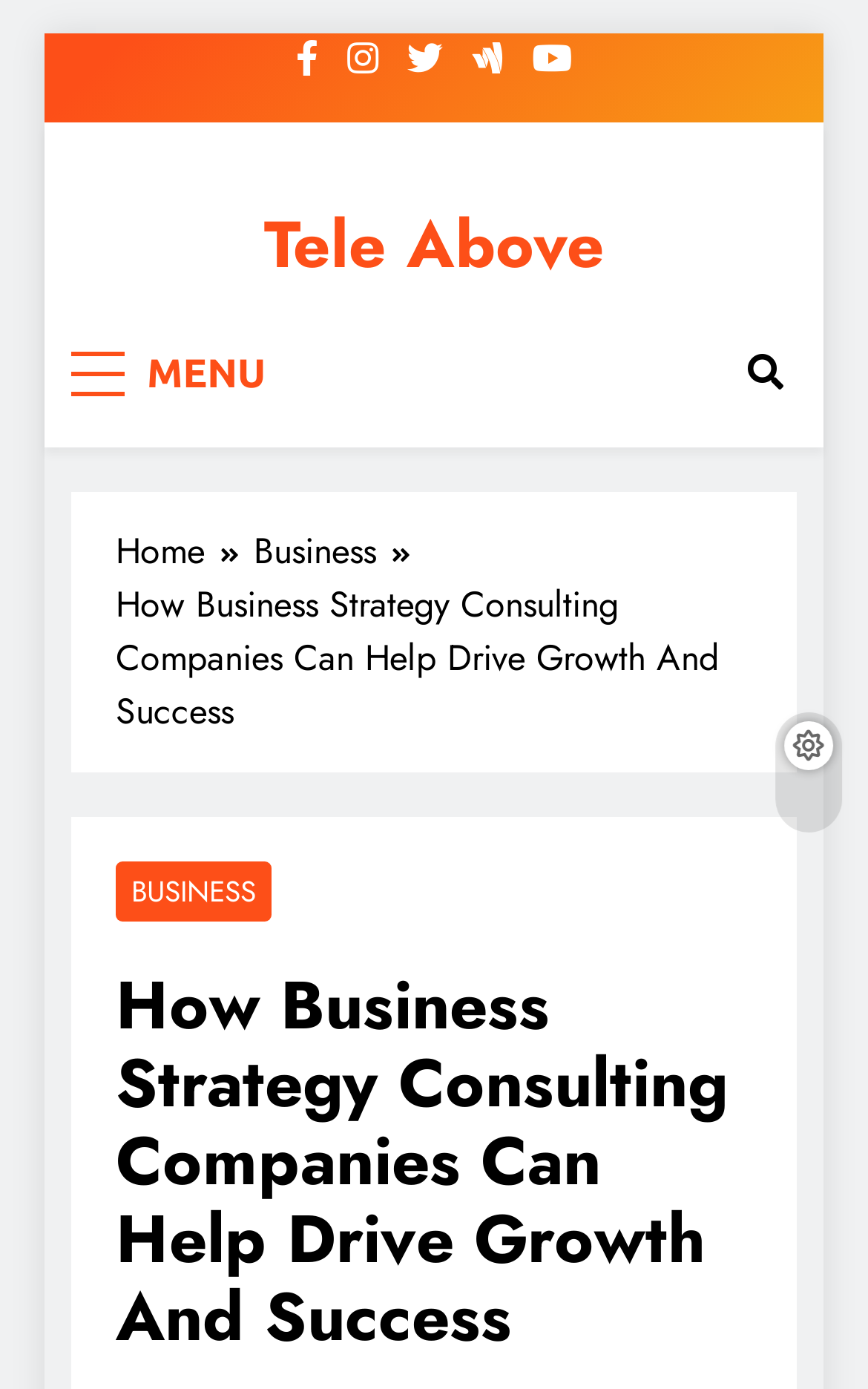What is the current page in the breadcrumb navigation?
Could you give a comprehensive explanation in response to this question?

The breadcrumb navigation shows the current page as 'Business' which is linked to 'Home' and has a subheading 'How Business Strategy Consulting Companies Can Help Drive Growth And Success'.